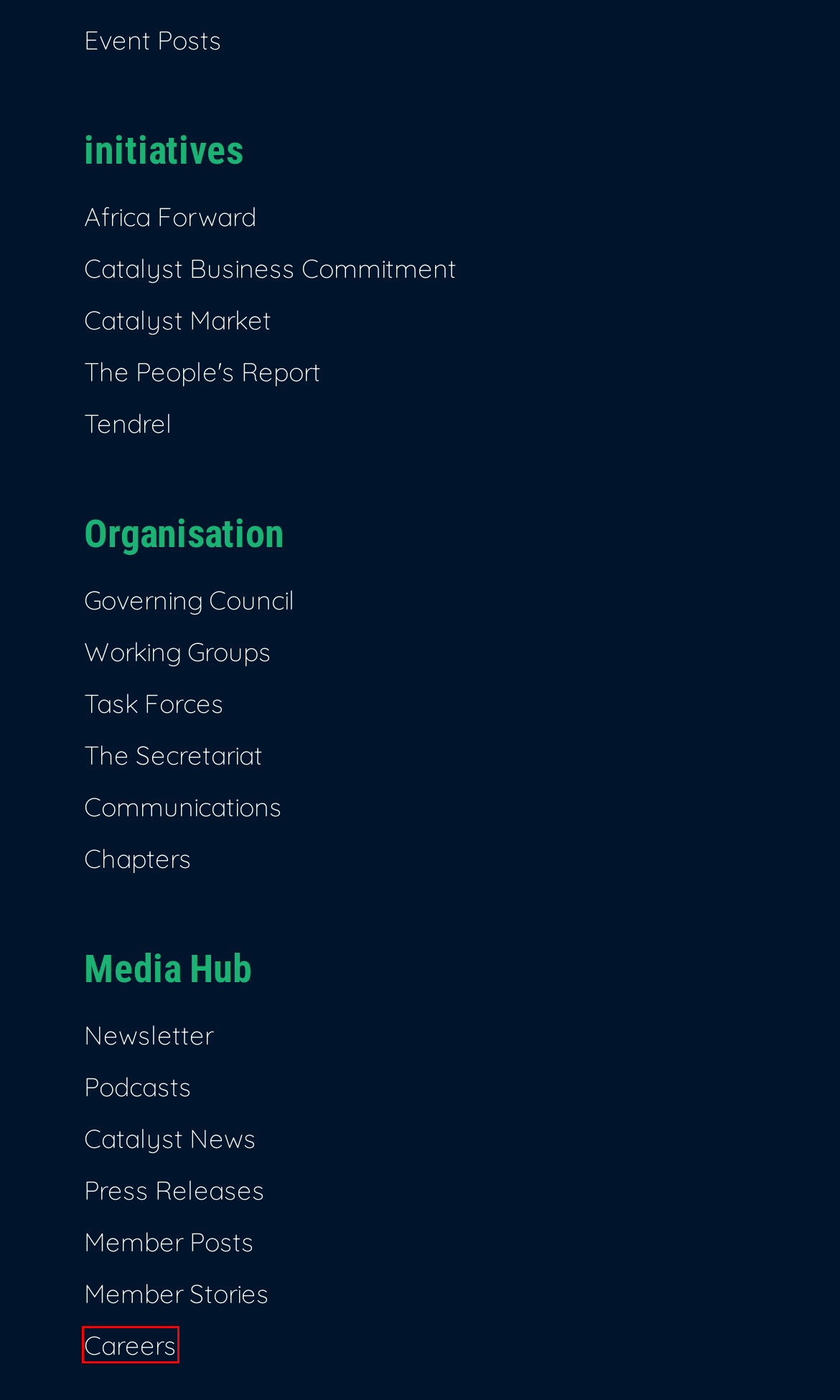You are provided with a screenshot of a webpage where a red rectangle bounding box surrounds an element. Choose the description that best matches the new webpage after clicking the element in the red bounding box. Here are the choices:
A. Catalyst News Archives – Catalyst 2030
B. Member Posts Archives – Catalyst 2030
C. Africa Forward – Catalyst 2030
D. Home - Tendrel
E. Catalyst 2030 Newsletter – Catalyst 2030
F. People's Report – Catalyst 2030
G. Careers Archives – Catalyst 2030
H. Governing Council – Catalyst 2030

G